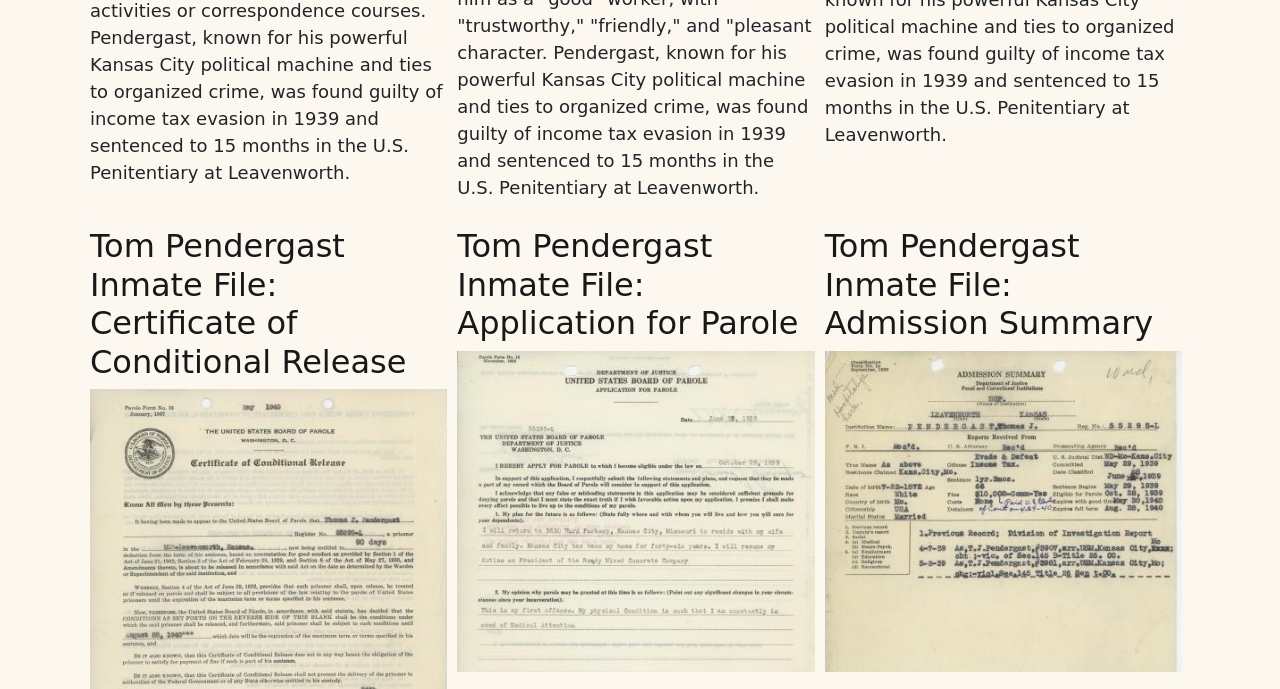Are the links and headings arranged in a specific order?
Using the image as a reference, answer the question with a short word or phrase.

Yes